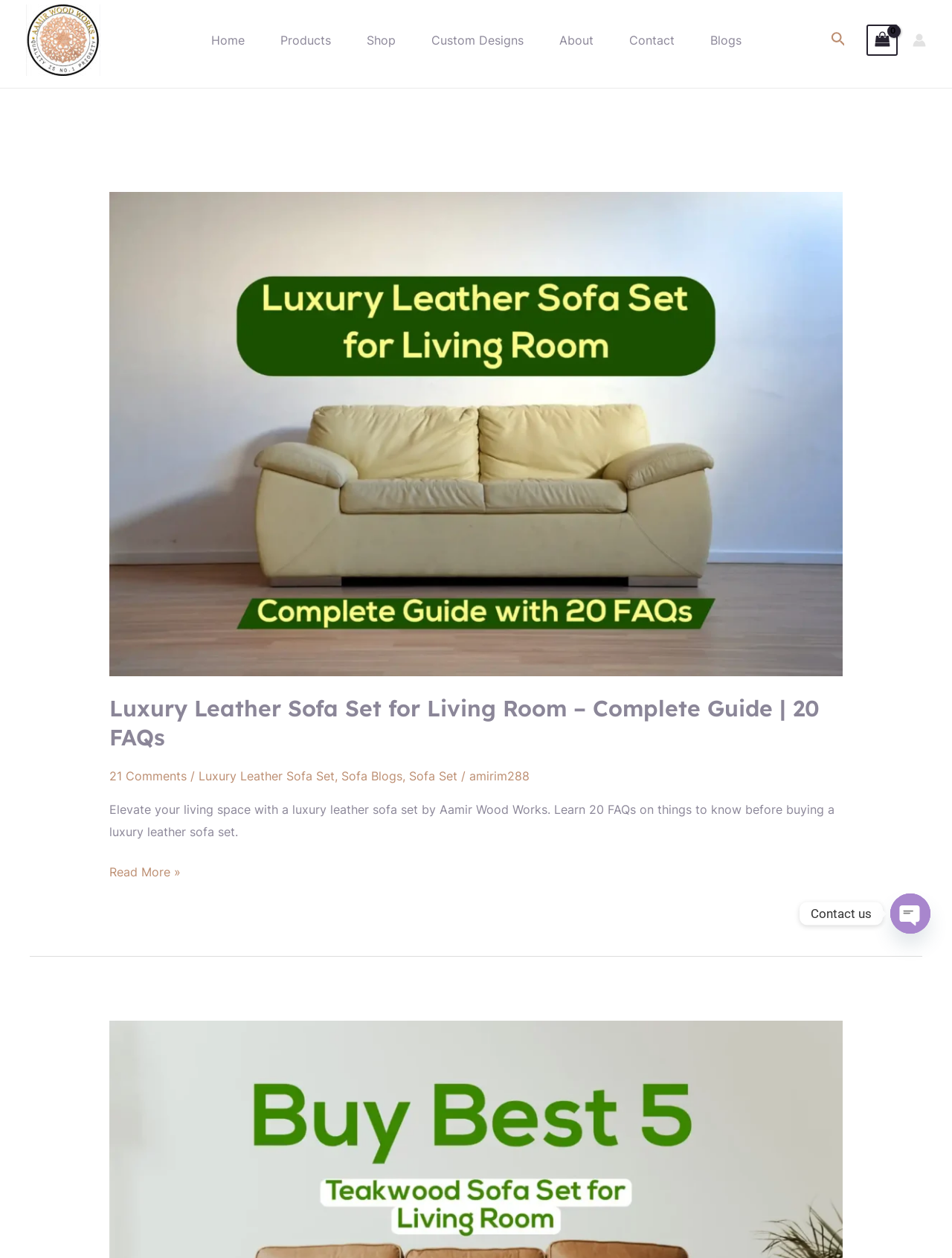Please specify the bounding box coordinates of the clickable region necessary for completing the following instruction: "View the shopping cart". The coordinates must consist of four float numbers between 0 and 1, i.e., [left, top, right, bottom].

[0.91, 0.02, 0.943, 0.044]